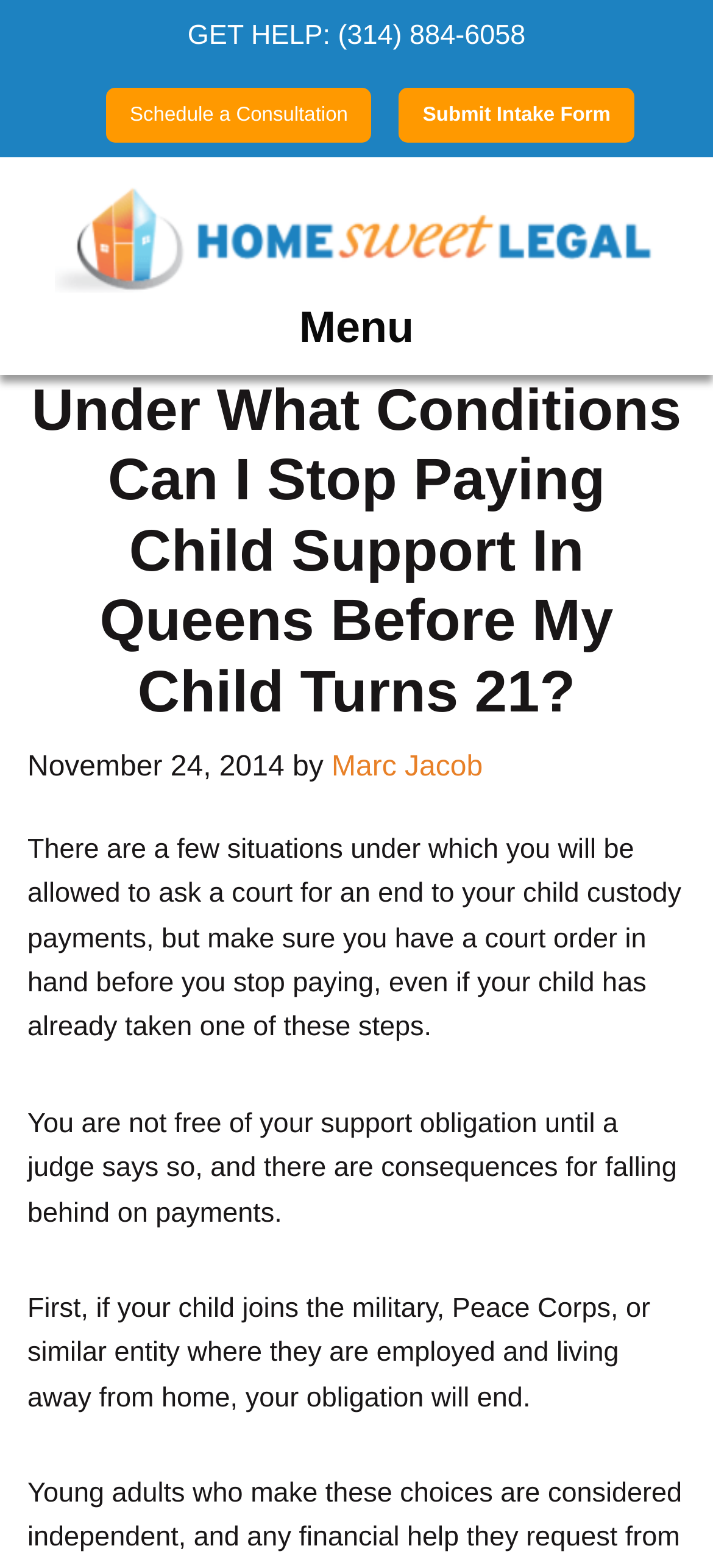Explain in detail what is displayed on the webpage.

The webpage is about lawyers discussing situations where one can stop paying child support in Queens. At the top, there is a heading "How Can I Stop Paying Child Support In Queens Before My Child Turns 21?" followed by a "GET HELP:" label and a phone number "(314) 884-6058" to the right. Below this, there are two buttons, "Schedule a Consultation" and "Submit Intake Form", aligned horizontally. To the right of these buttons, there is a figure containing an image. 

A menu button is located below the image, which, when expanded, reveals a header section. This section contains a heading "Under What Conditions Can I Stop Paying Child Support In Queens Before My Child Turns 21?" followed by a timestamp "November 24, 2014" and the author's name "Marc Jacob". 

Below the header section, there are three paragraphs of text. The first paragraph explains that one needs a court order to stop paying child support, even if their child has taken certain steps. The second paragraph warns that one is not free of their support obligation until a judge says so, and there are consequences for falling behind on payments. The third paragraph discusses the first situation where one can stop paying child support, which is if their child joins the military, Peace Corps, or a similar entity.